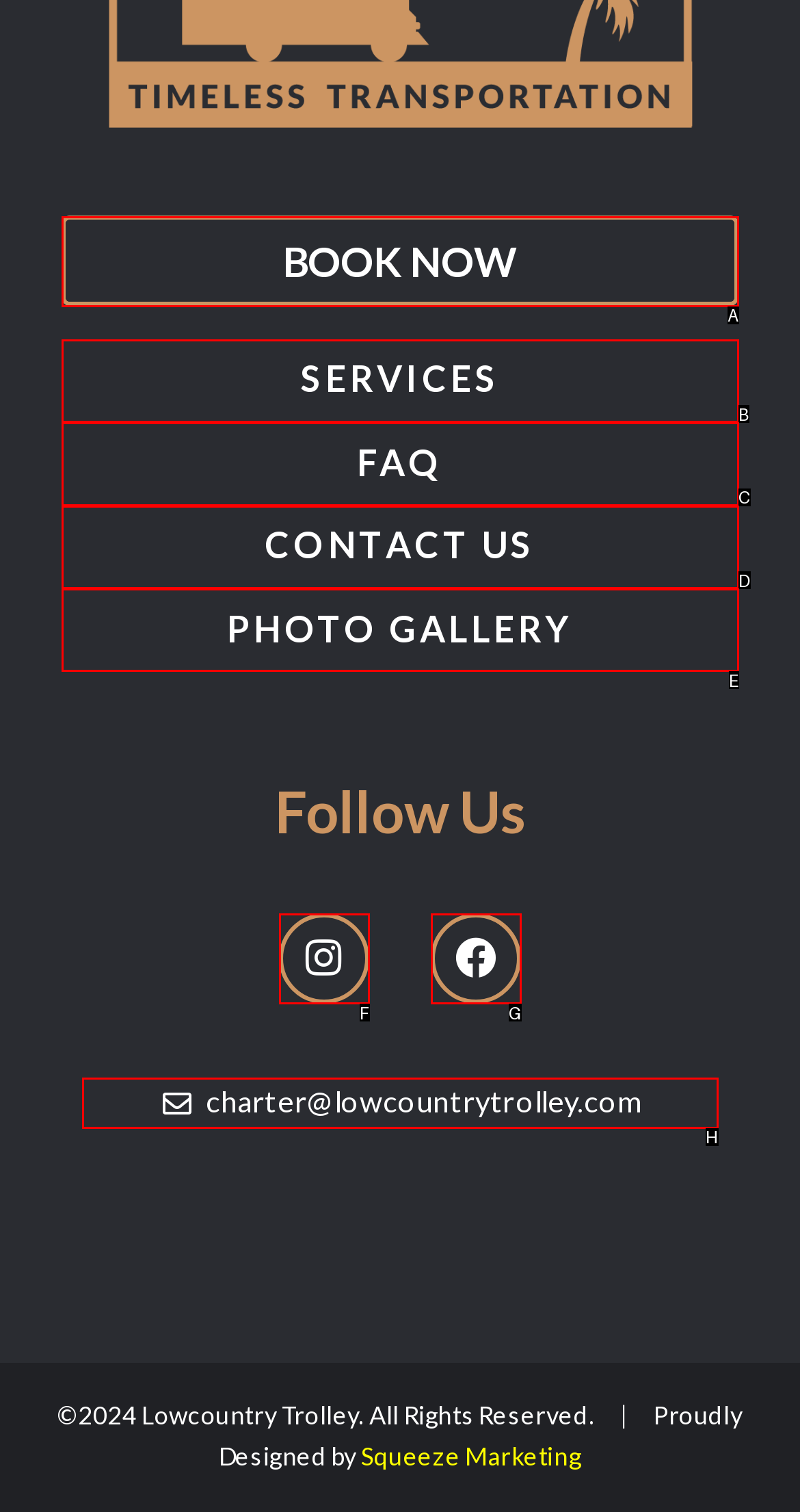Based on the description: Instagram, identify the matching HTML element. Reply with the letter of the correct option directly.

F